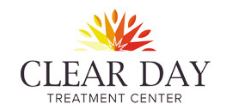What is the purpose of Clear Day Treatment Center?
Could you answer the question with a detailed and thorough explanation?

The question asks about the purpose of Clear Day Treatment Center. According to the caption, the center is dedicated to providing support and rehabilitation for individuals struggling with substance use disorders, which implies that its purpose is to facilitate recovery and promote well-being in a supportive environment.